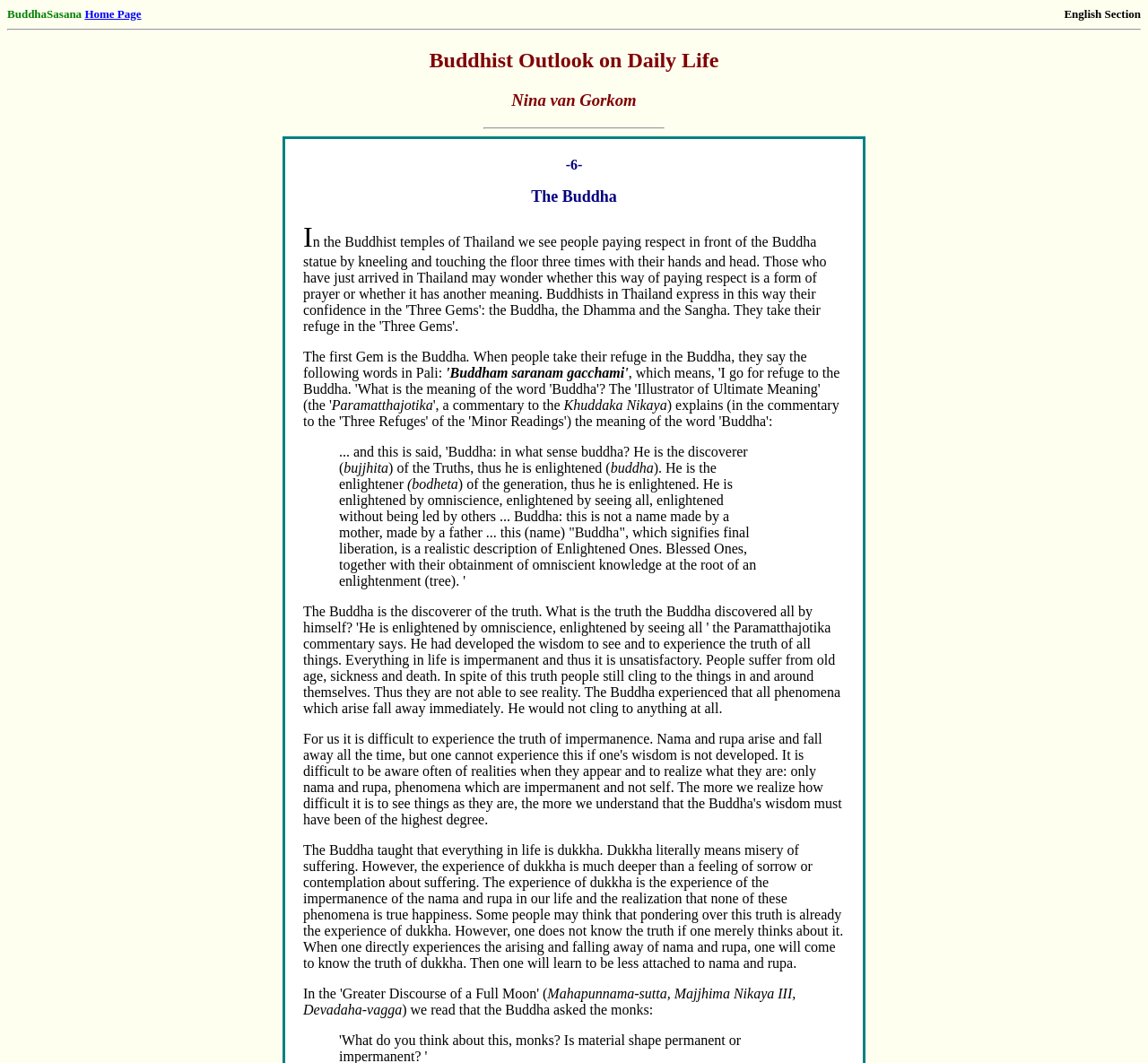Give a one-word or one-phrase response to the question: 
What is the name of the author of the article?

Nina van Gorkom